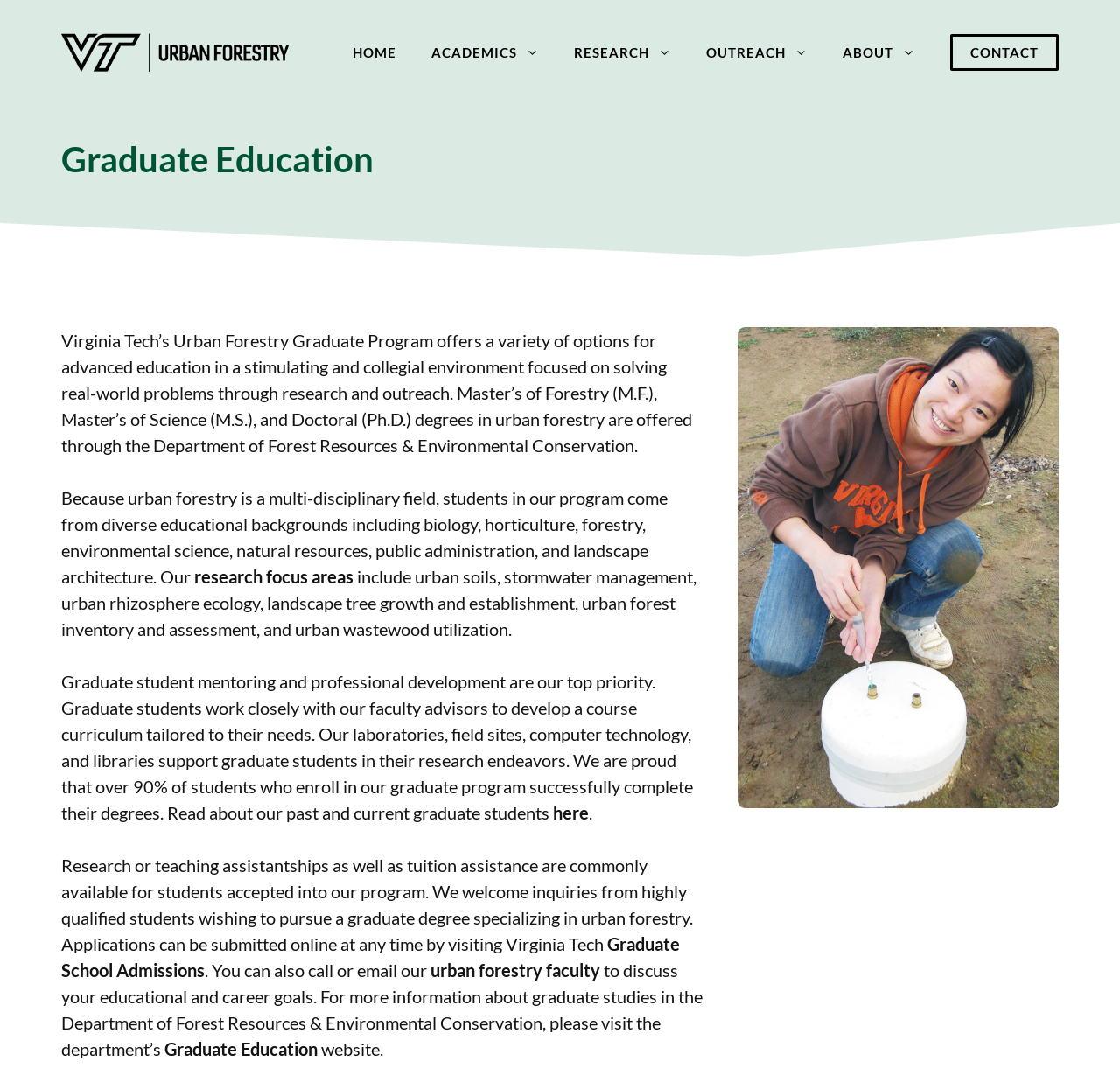How can one submit an application?
Craft a detailed and extensive response to the question.

I found the answer by reading the StaticText element that mentions applications can be submitted online at any time by visiting Virginia Tech.